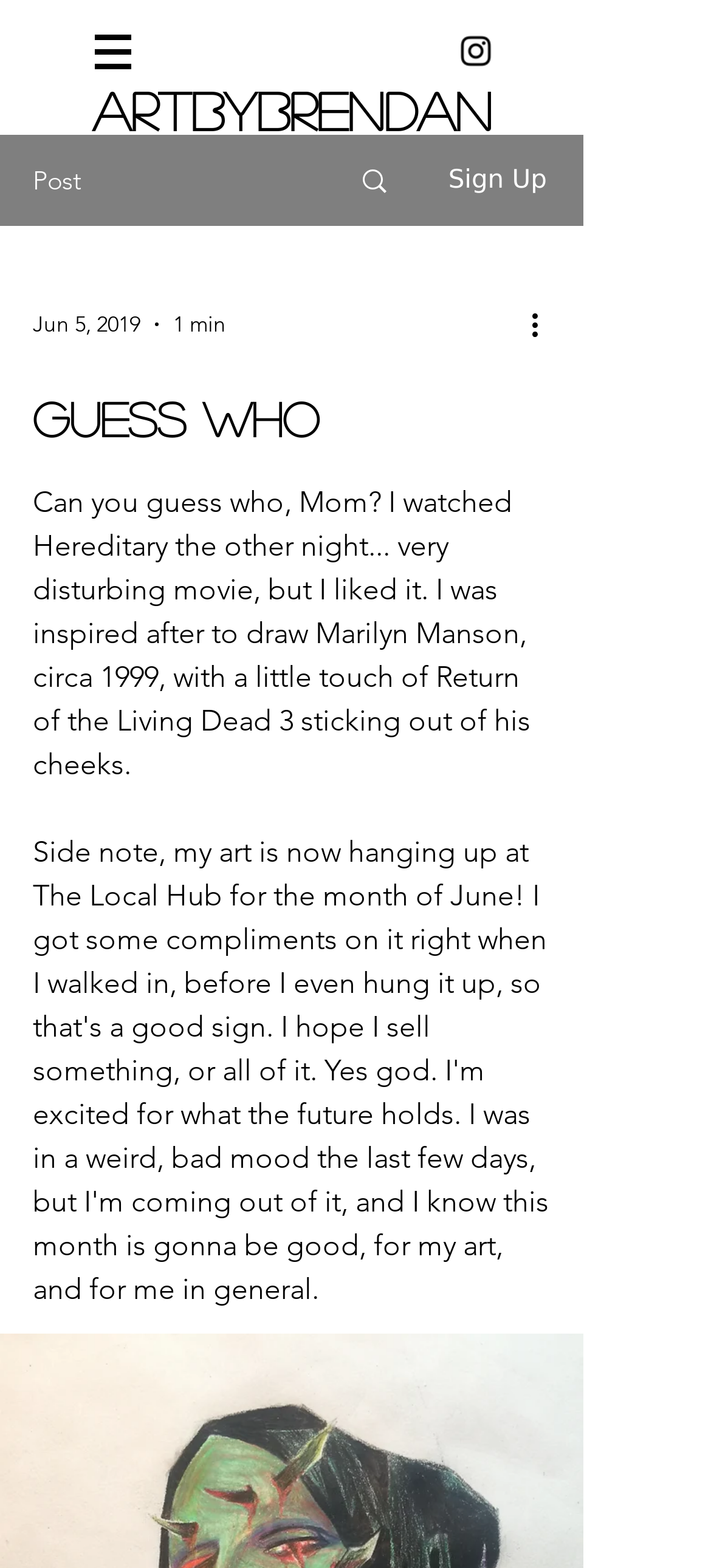Summarize the webpage with intricate details.

The webpage appears to be a personal blog or art portfolio, with a focus on the author's artwork and personal experiences. At the top left, there is a navigation menu labeled "Site" with a button that has a popup menu. Next to it, there is a heading that reads "ArtByBrendan", which suggests that the webpage belongs to an artist named Brendan.

On the top right, there is a button labeled "Cart (0)", indicating that the webpage has an e-commerce feature. Below it, there is a list of social media links, including an Instagram icon.

The main content of the webpage is a blog post with a heading that reads "Guess who". The post is a personal anecdote about watching the movie Hereditary and being inspired to draw Marilyn Manson. The text is accompanied by an image, which is not described in the accessibility tree.

Below the blog post, there are several elements, including a link with an image, a "Sign Up" button, and a timestamp that reads "Jun 5, 2019" with a duration of "1 min". There is also a button labeled "More actions" with an image, which is likely a dropdown menu.

Overall, the webpage has a simple layout with a focus on the blog post and the author's artwork. The top navigation menu and social media links are easily accessible, and the main content is clearly presented.